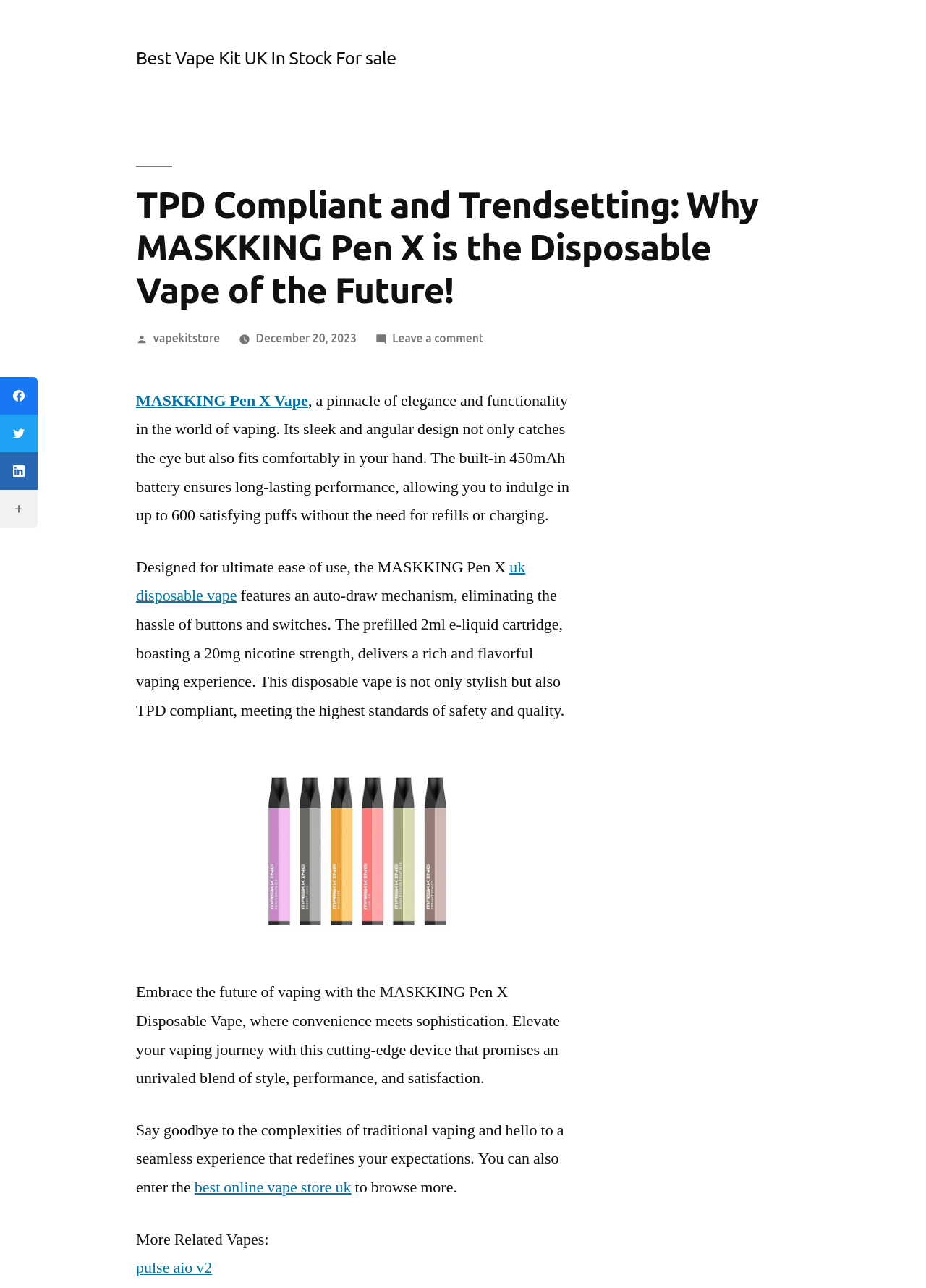What is the nicotine strength of the e-liquid cartridge?
Deliver a detailed and extensive answer to the question.

I determined the answer by reading the text 'The prefilled 2ml e-liquid cartridge, boasting a 20mg nicotine strength, delivers a rich and flavorful vaping experience.' which explicitly states the nicotine strength of the e-liquid cartridge.